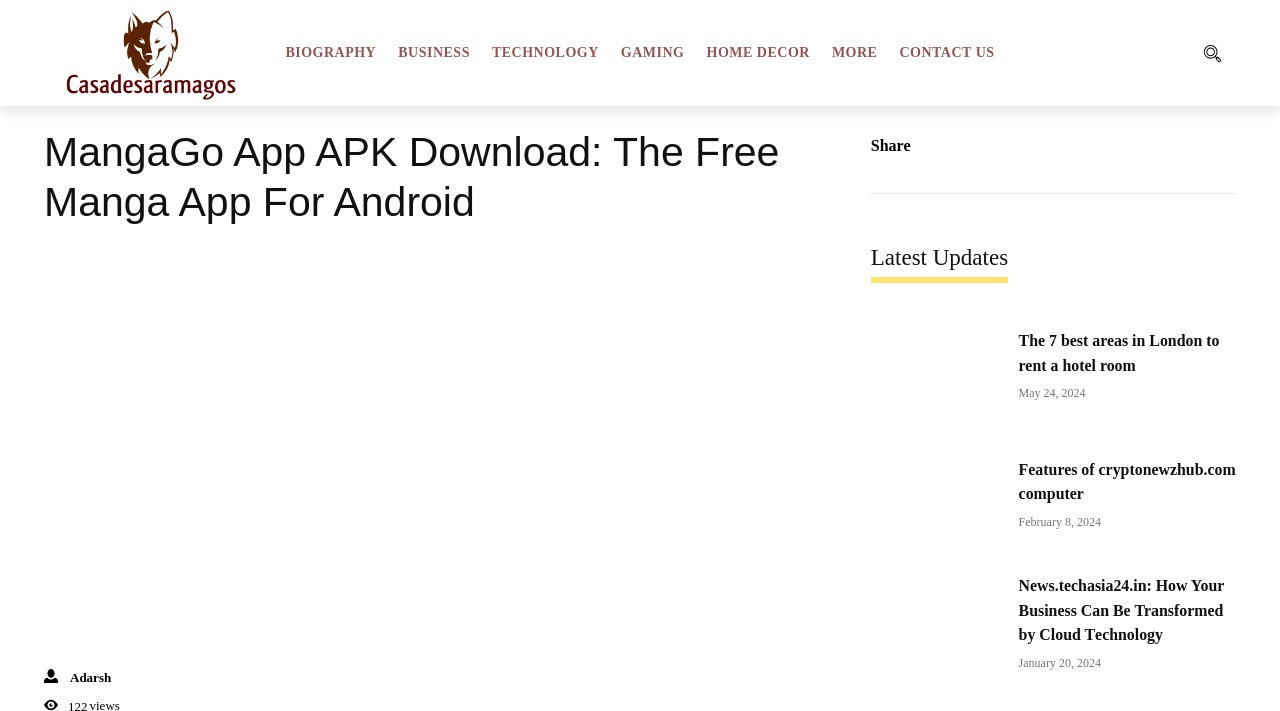From the image, can you give a detailed response to the question below:
What is the purpose of the button at the top right corner?

The button at the top right corner of the webpage is a search button, which allows users to search for content on the website. It has a bounding box coordinate of [0.801, 0.041, 0.966, 0.109] and contains an image element with no text.